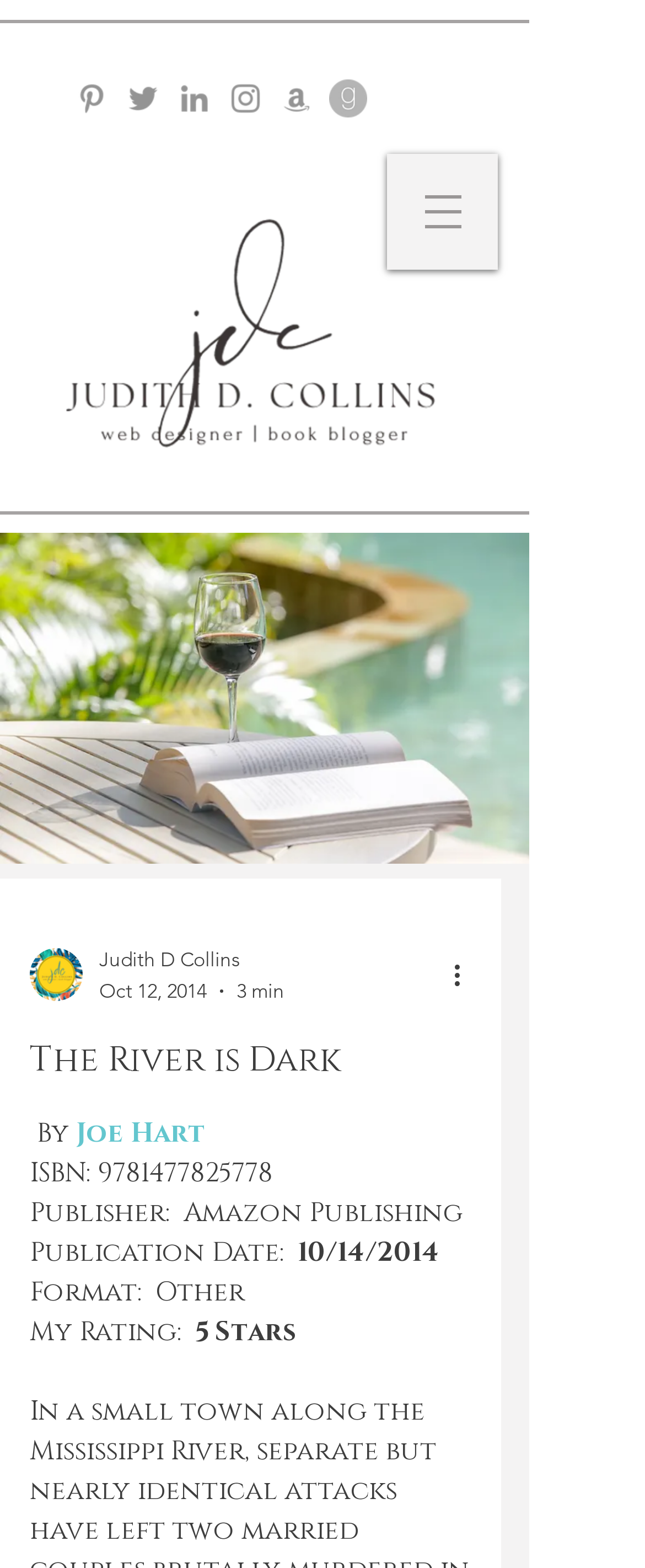What is the format of the book?
Please provide a single word or phrase based on the screenshot.

Other